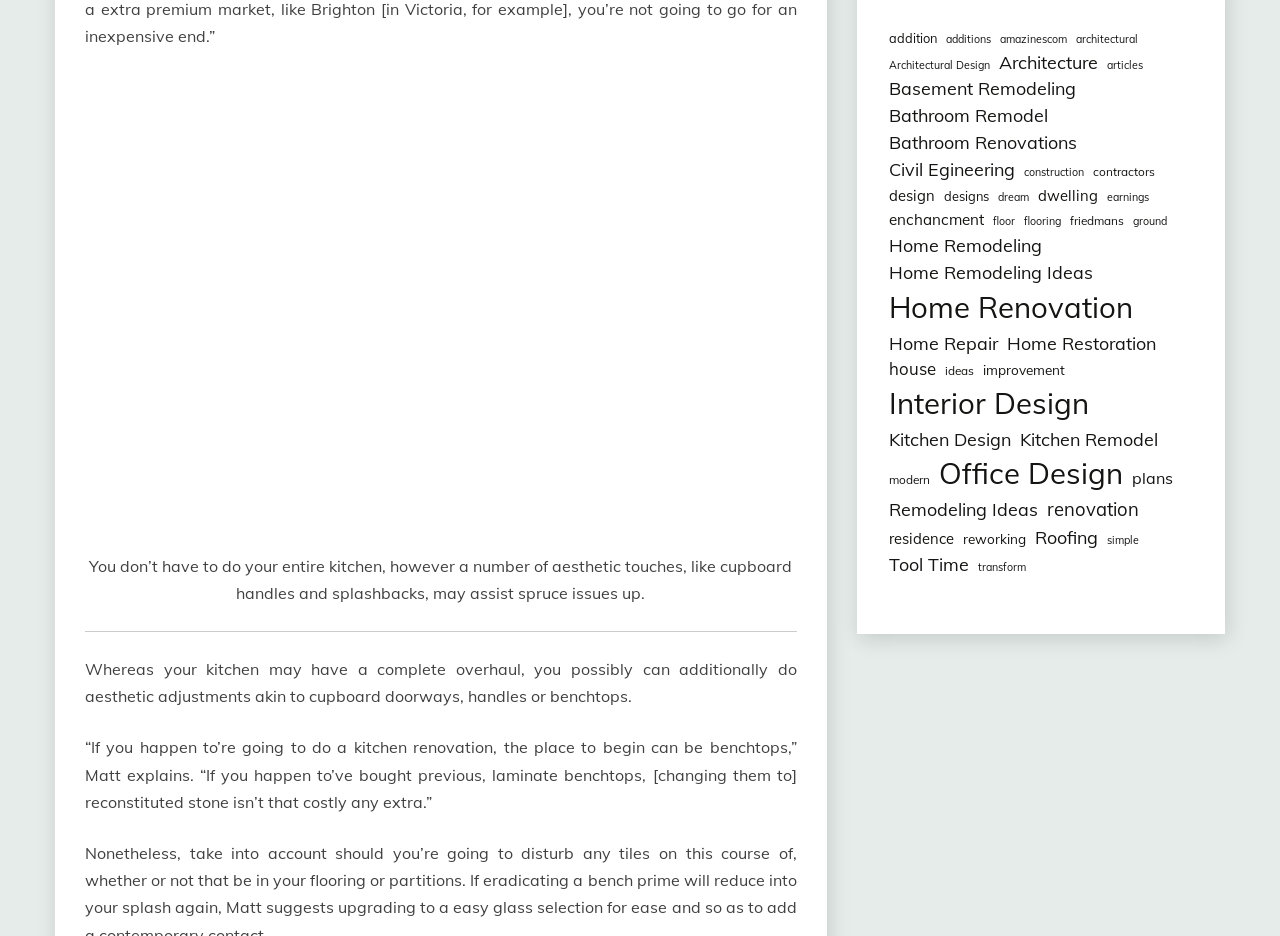Please identify the bounding box coordinates for the region that you need to click to follow this instruction: "explore 'Kitchen Design' options".

[0.694, 0.455, 0.79, 0.483]